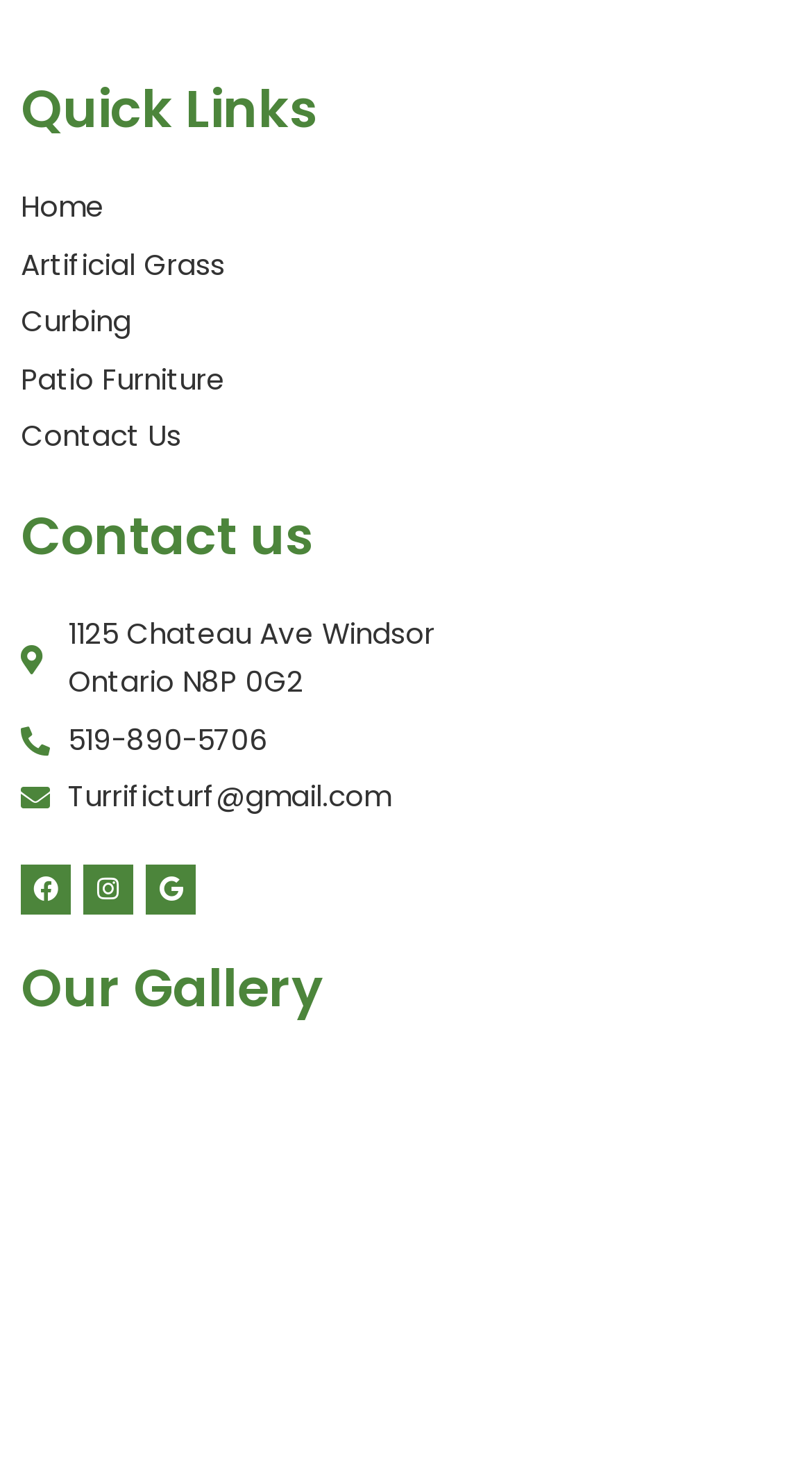How many images are there in the gallery?
With the help of the image, please provide a detailed response to the question.

I looked at the 'Our Gallery' section and found one image with the description 'galler-image-1'.